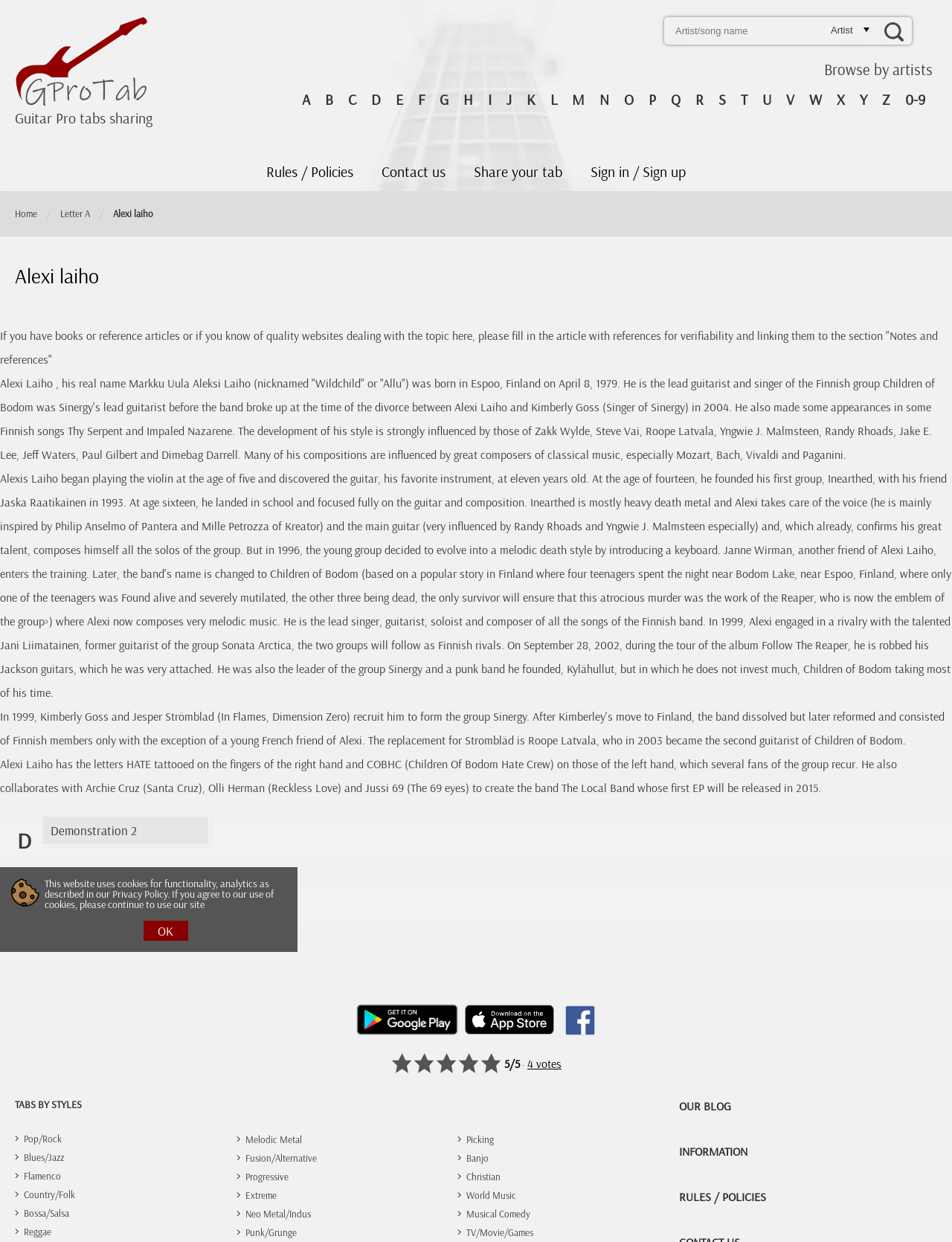Determine the coordinates of the bounding box for the clickable area needed to execute this instruction: "Read about Alexi Laiho's biography".

[0.0, 0.214, 1.0, 0.231]